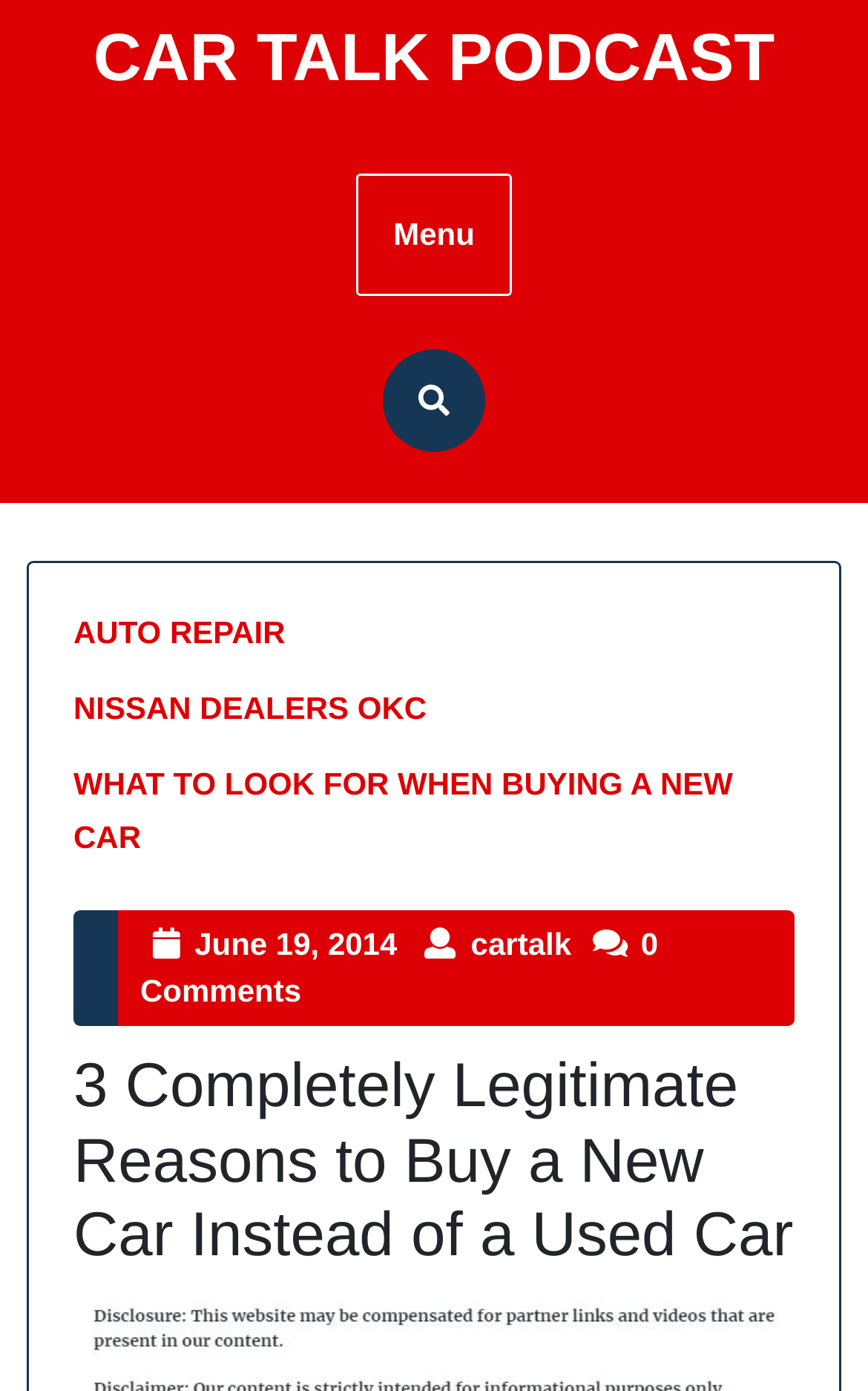For the given element description Auto repair, determine the bounding box coordinates of the UI element. The coordinates should follow the format (top-left x, top-left y, bottom-right x, bottom-right y) and be within the range of 0 to 1.

[0.085, 0.442, 0.329, 0.472]